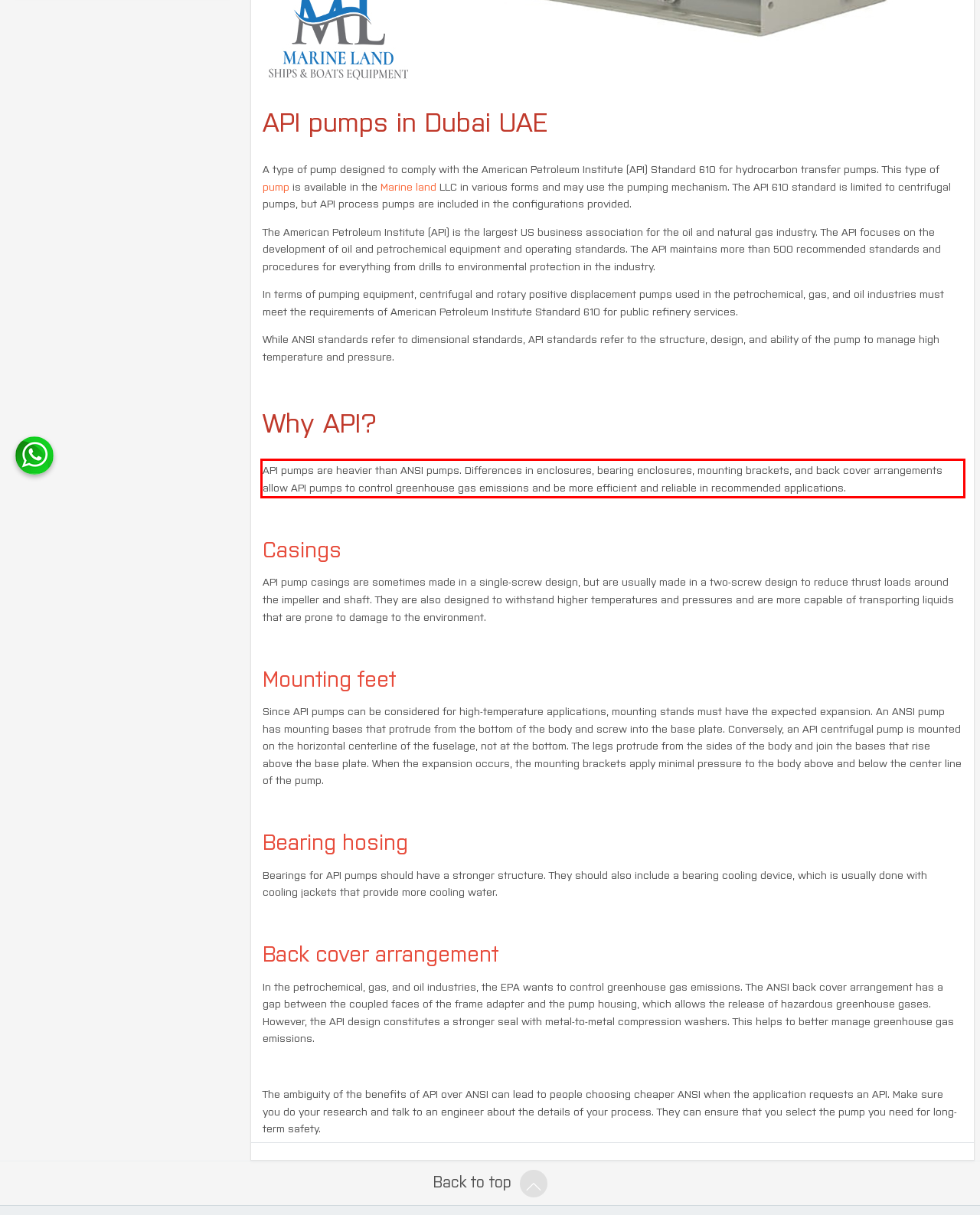You are given a webpage screenshot with a red bounding box around a UI element. Extract and generate the text inside this red bounding box.

API pumps are heavier than ANSI pumps. Differences in enclosures, bearing enclosures, mounting brackets, and back cover arrangements allow API pumps to control greenhouse gas emissions and be more efficient and reliable in recommended applications.